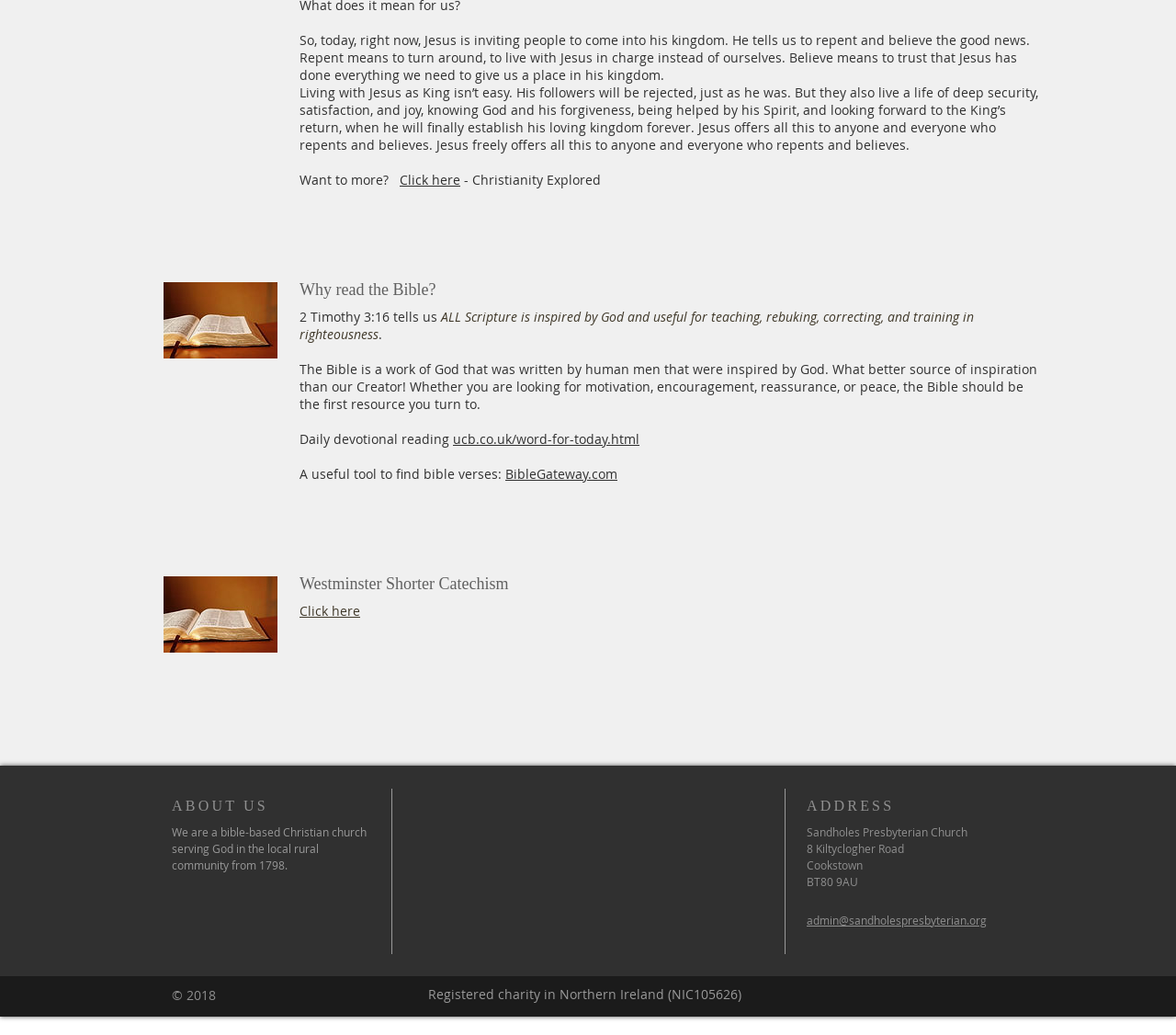What is the website for daily devotional reading?
Examine the image closely and answer the question with as much detail as possible.

The website is mentioned as a resource for daily devotional reading, which suggests that it provides daily inspirational or spiritual content.